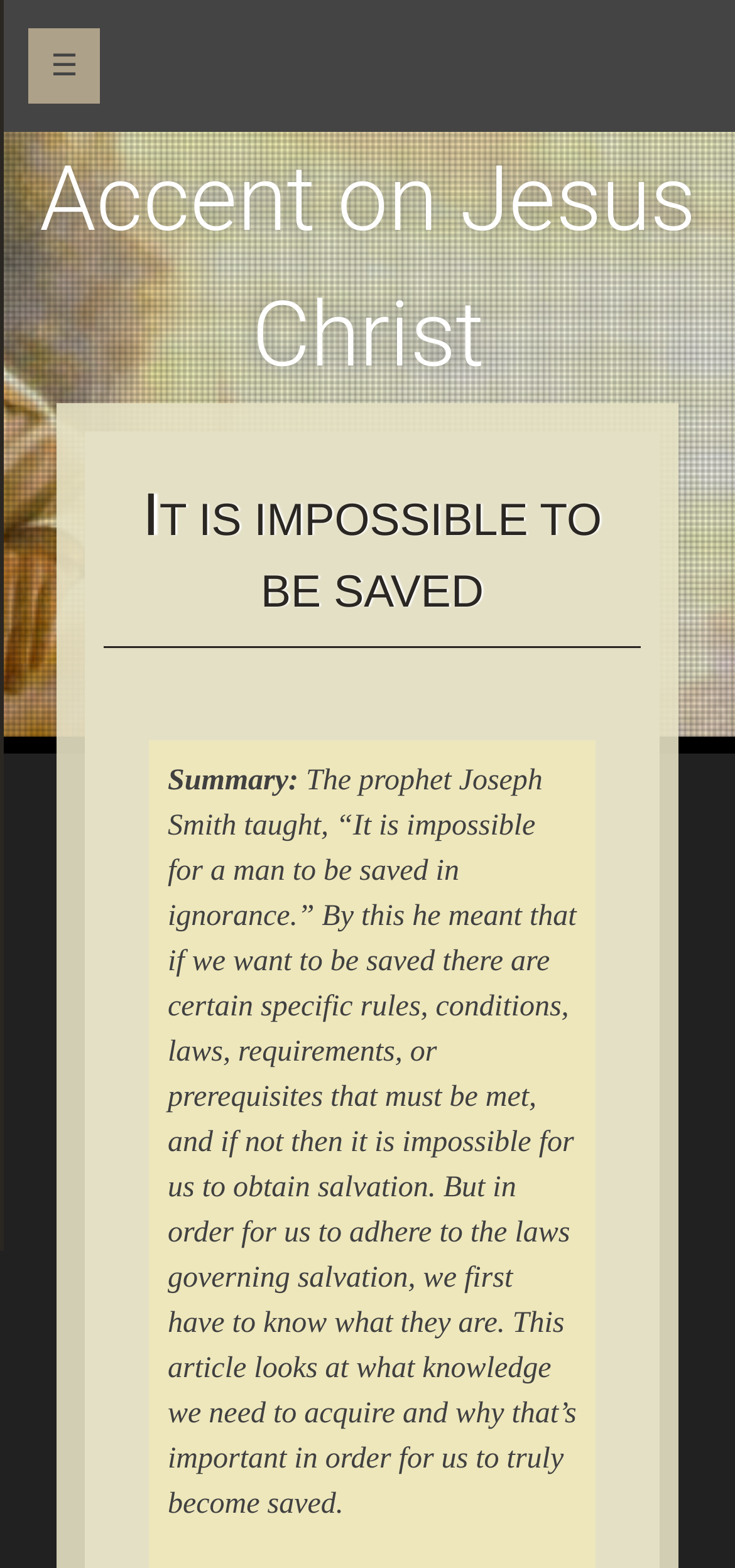Provide a single word or phrase answer to the question: 
What is the purpose of this article?

To discuss salvation requirements